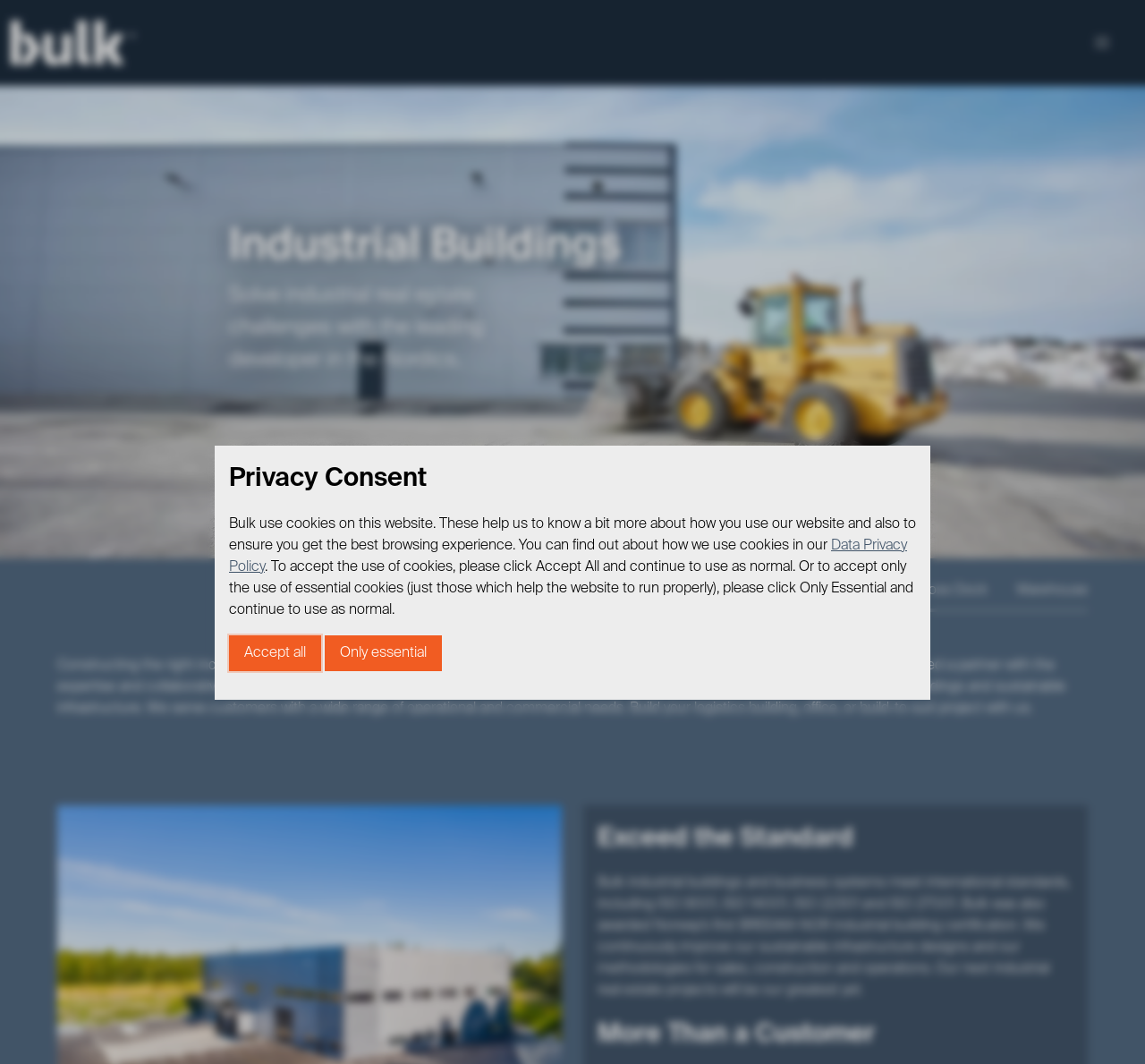Provide the bounding box coordinates of the HTML element described by the text: "alt="Bulk logo"".

[0.0, 0.0, 0.128, 0.081]